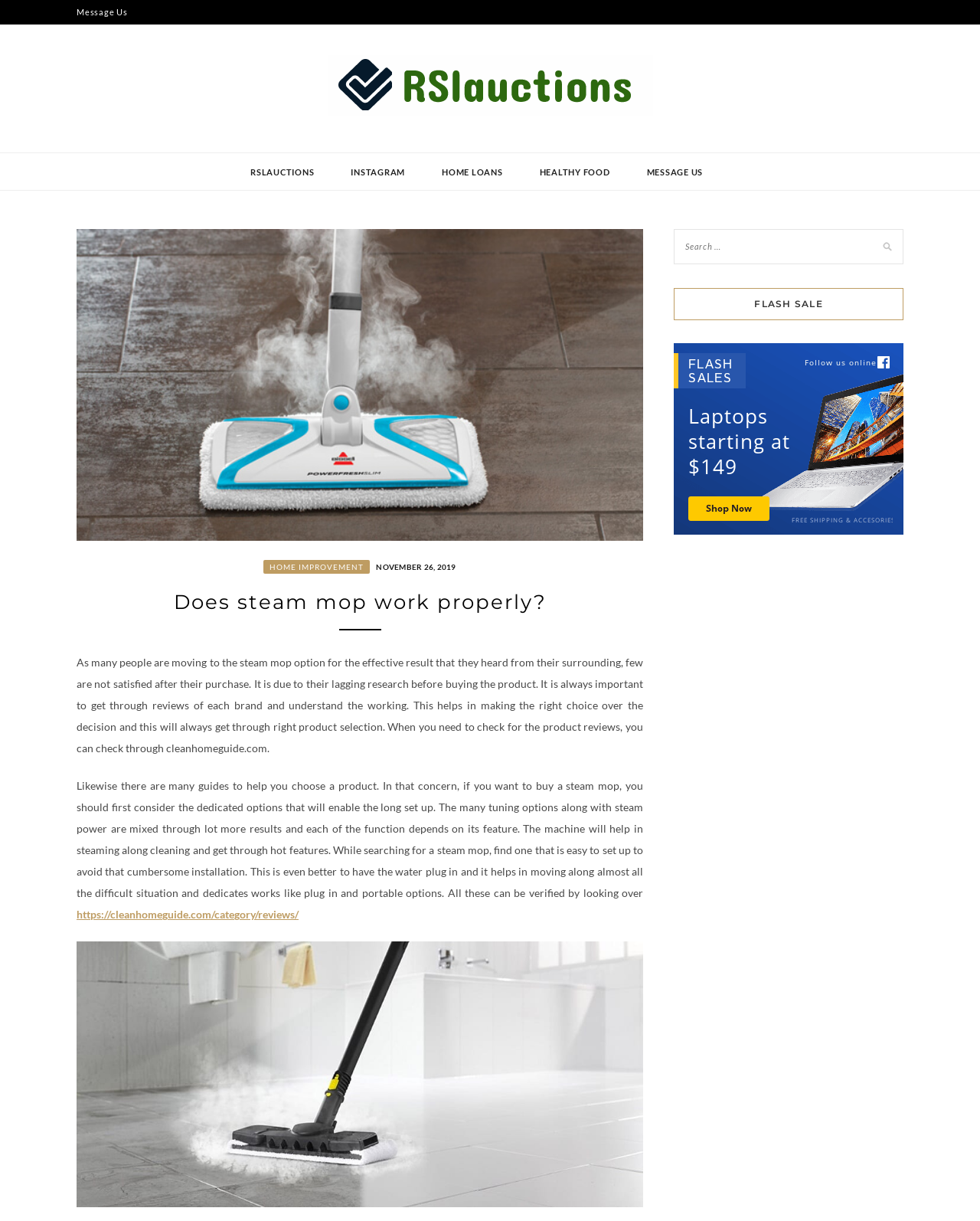What is the recommended website for product reviews?
Please answer using one word or phrase, based on the screenshot.

cleanhomeguide.com